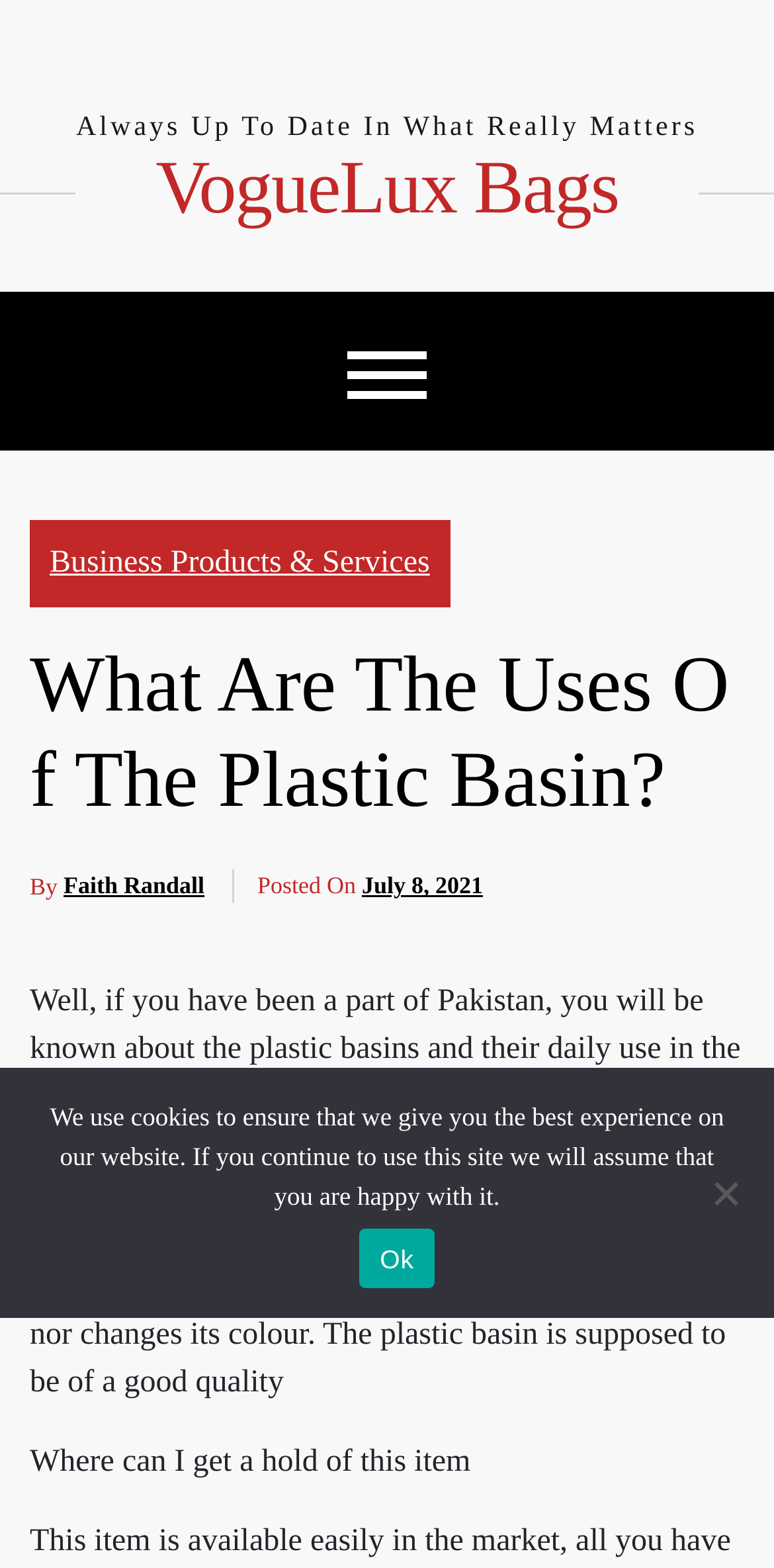Provide the bounding box coordinates of the HTML element described as: "VogueLux Bags". The bounding box coordinates should be four float numbers between 0 and 1, i.e., [left, top, right, bottom].

[0.098, 0.095, 0.902, 0.148]